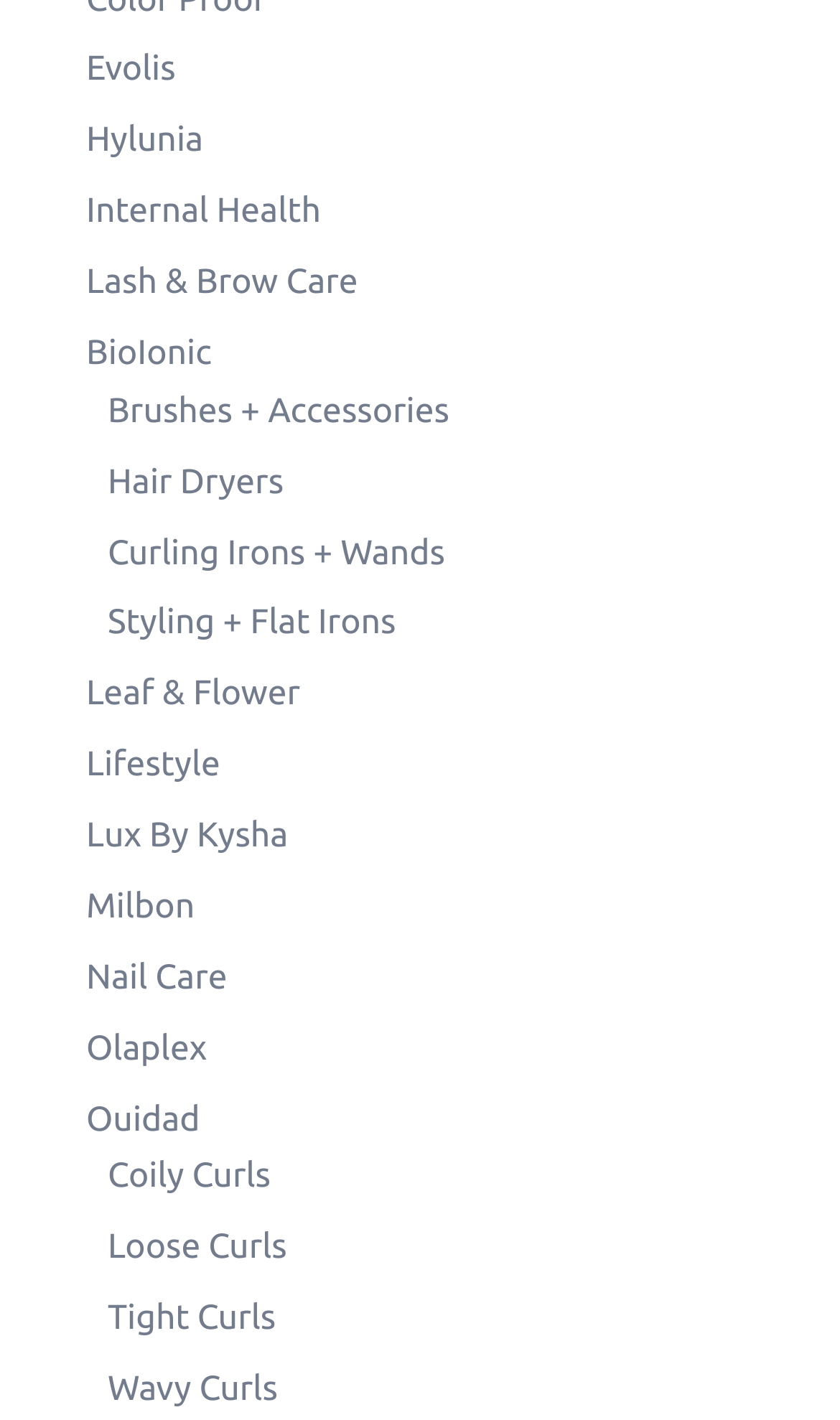Provide a one-word or short-phrase answer to the question:
What is the last brand name listed?

Wavy Curls